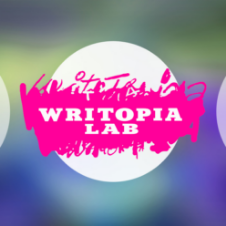What is the purpose of Writopia Lab?
Look at the image and provide a short answer using one word or a phrase.

Nurturing literary talent